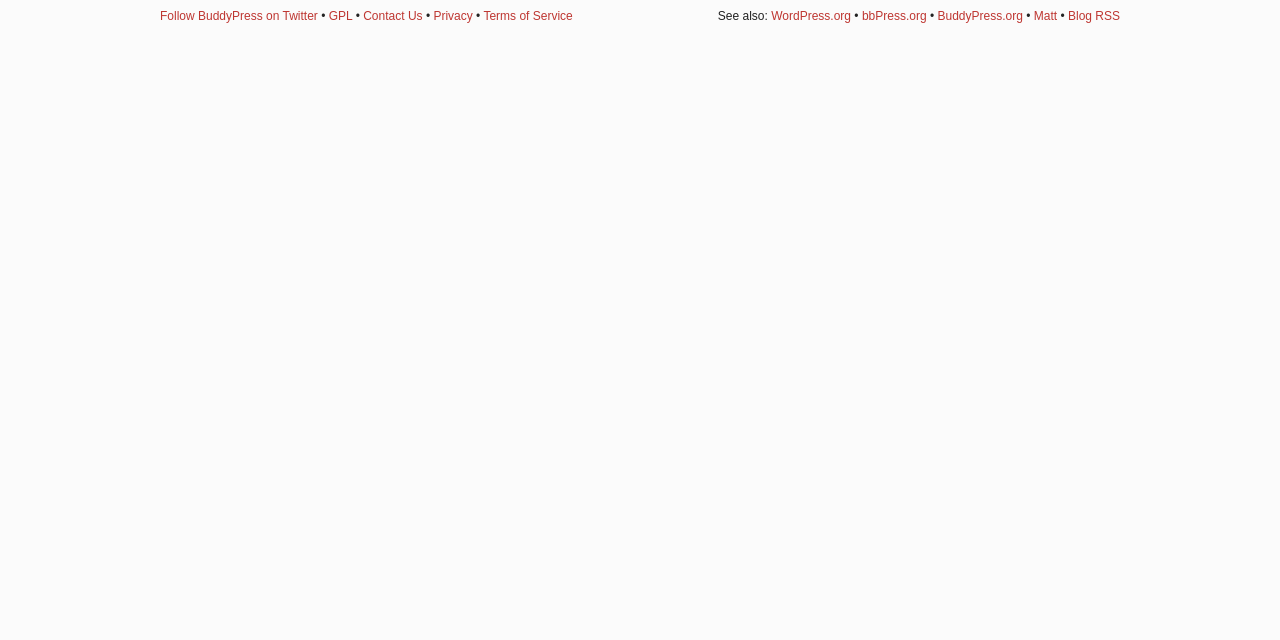Determine the bounding box coordinates of the UI element described by: "Privacy".

[0.339, 0.014, 0.369, 0.036]